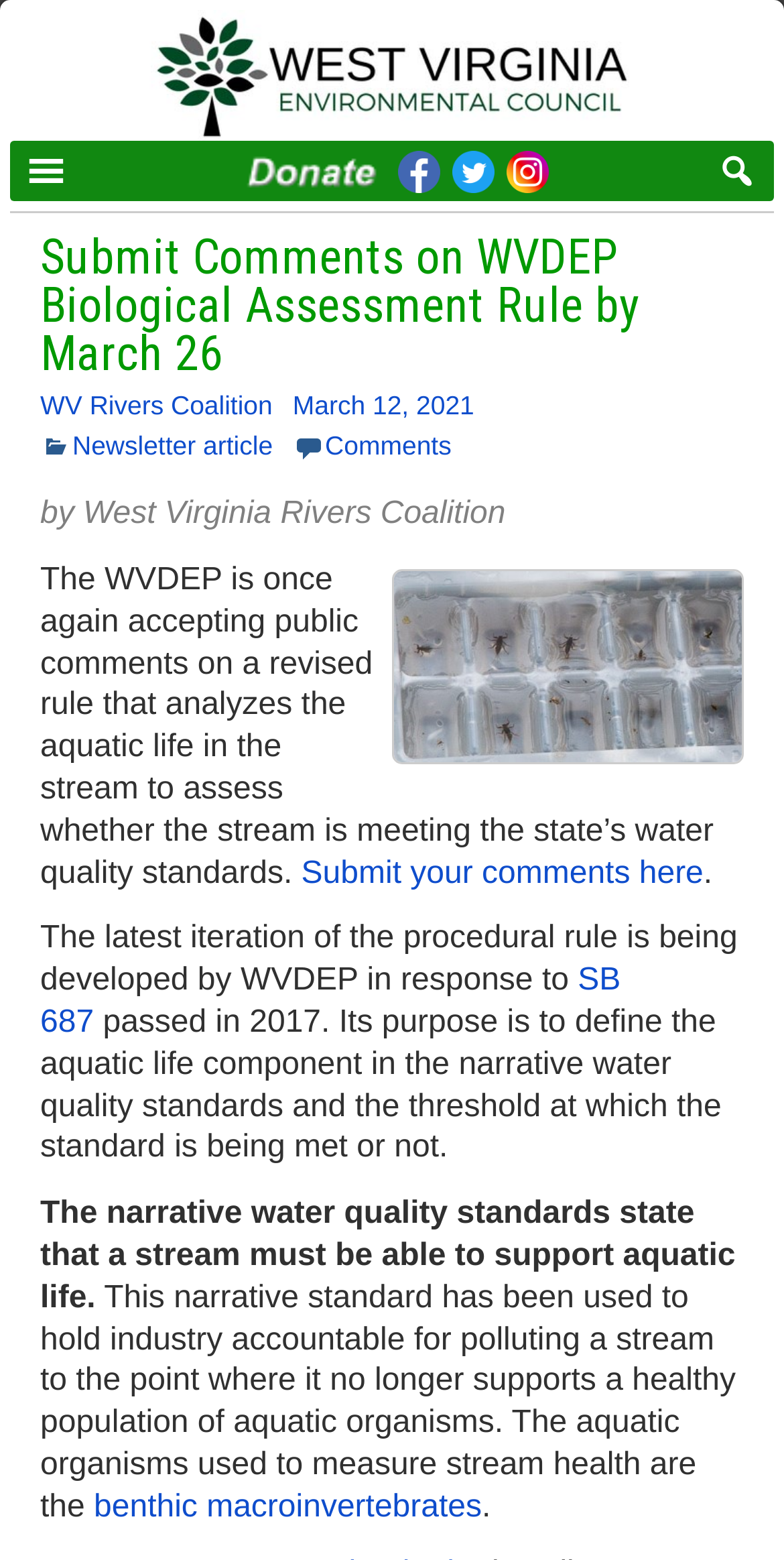What is the deadline for submitting comments?
Refer to the image and provide a detailed answer to the question.

The deadline for submitting comments is March 26, as indicated in the heading 'Submit Comments on WVDEP Biological Assessment Rule by March 26'.